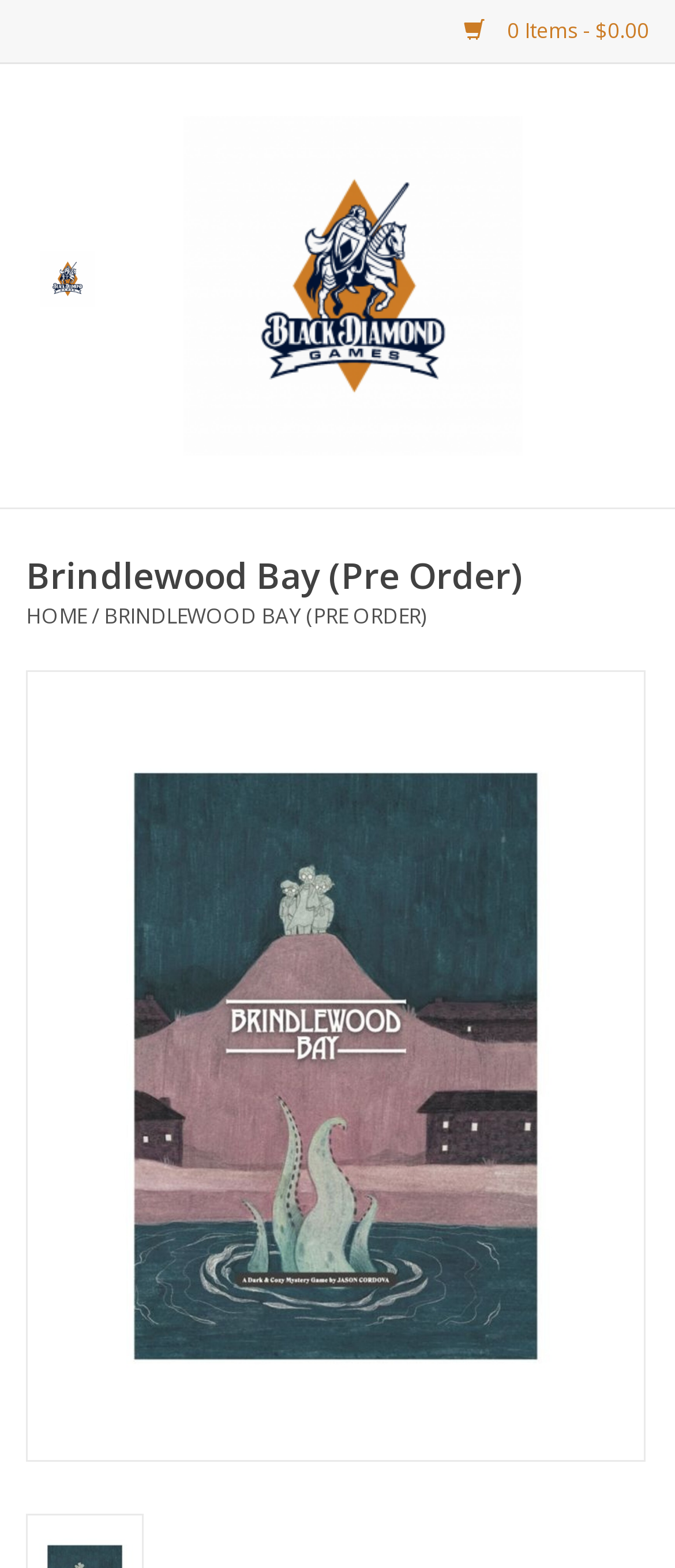Find and indicate the bounding box coordinates of the region you should select to follow the given instruction: "visit home page".

None